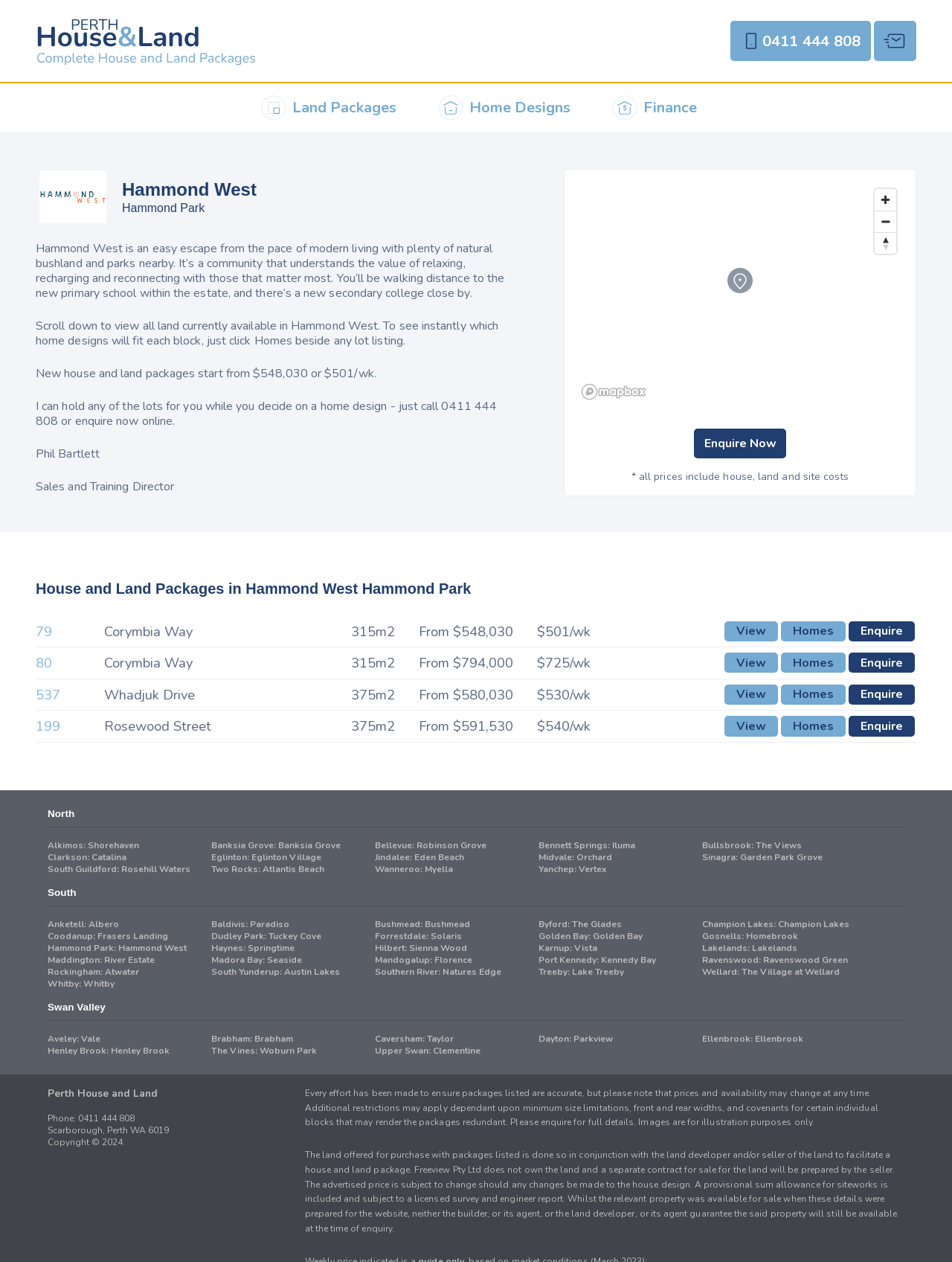Present a detailed account of what is displayed on the webpage.

This webpage is about land packages and house designs in Hammond West, Hammond Park. At the top, there is a header section with a logo, navigation links, and a phone number. Below the header, there is a large image of a natural landscape, likely representing the Hammond West area.

The main content section starts with a heading that reads "Hammond West Hammond Park" and a brief description of the area, highlighting its natural surroundings and proximity to schools. Below this, there is a section that explains how to view available land packages and home designs.

The webpage then displays a list of available land packages, each with its own section. Each section includes the lot number, address, land size, and price information, along with buttons to view more details, see available home designs, and enquire about the lot.

On the right side of the page, there is a map section that shows the location of Hammond West, with a marker indicating the area. The map has zoom in, zoom out, and reset bearing to north buttons.

At the bottom of the page, there is a call-to-action button to enquire about the land packages, along with a note about the prices including house, land, and site costs.